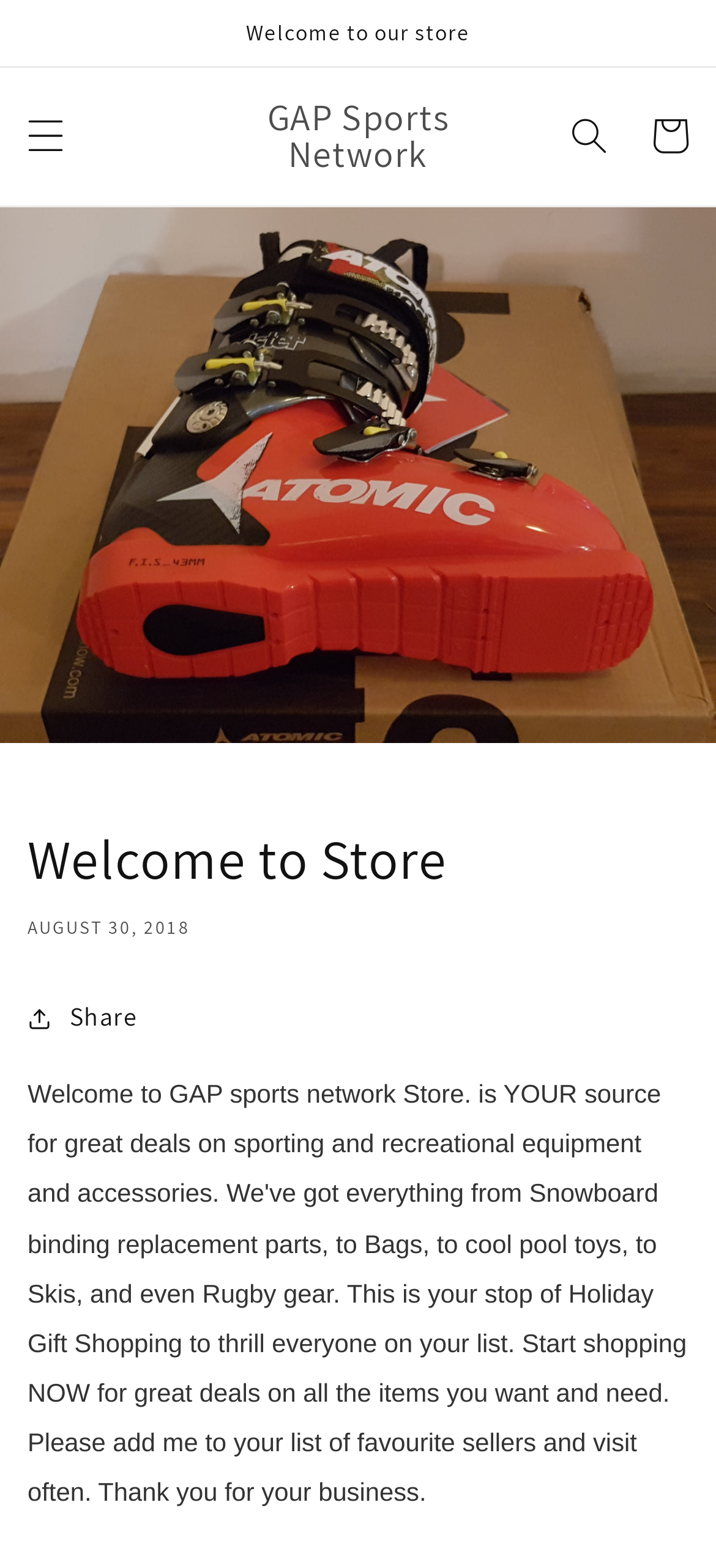What is the purpose of the 'Share' button?
Please provide a comprehensive answer based on the details in the screenshot.

The 'Share' button is located below the header and is used to share an article. This can be inferred from the button's description and its location on the webpage.